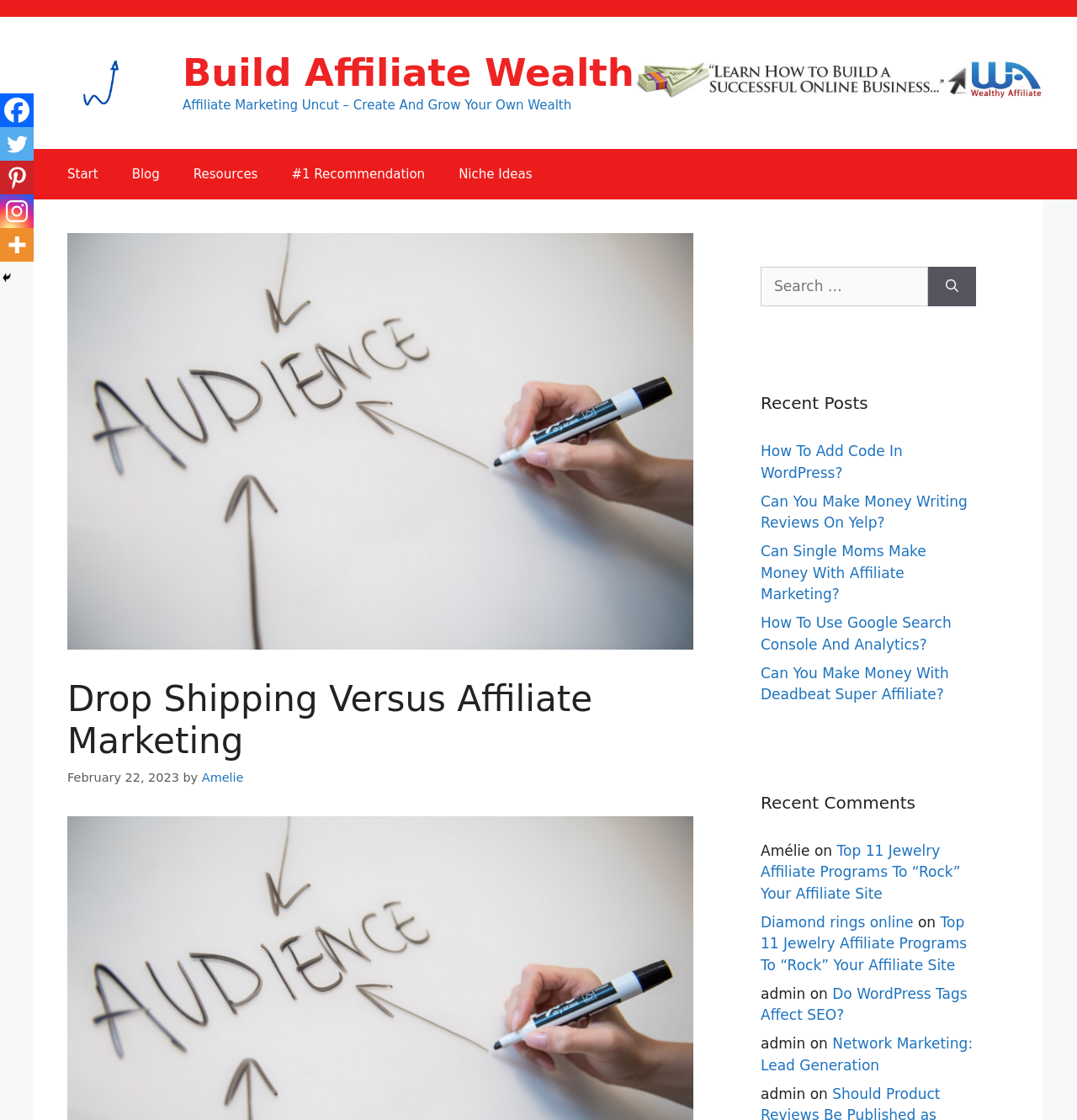What is the topic of the recent post?
Give a single word or phrase answer based on the content of the image.

Affiliate Marketing